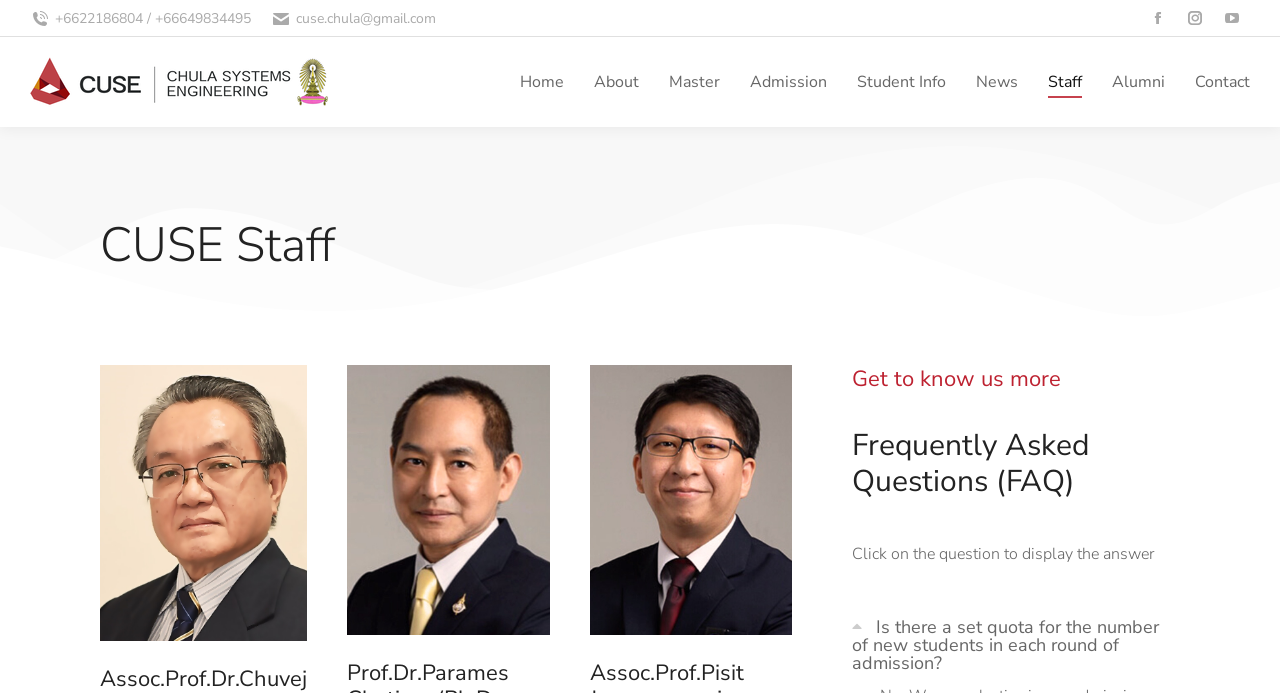Provide the bounding box coordinates of the area you need to click to execute the following instruction: "View Director's profile".

[0.078, 0.526, 0.24, 0.924]